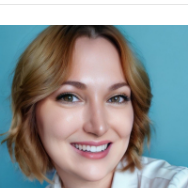Explain the image in a detailed and descriptive way.

The image features a woman with short, wavy blonde hair and a bright smile against a soft blue background. Her warm and inviting expression conveys a sense of positivity and approachability. This photo is associated with the announcement of Jessica Crouch's appointment as the Director of Field Marketing at Lee's Famous Recipe® Chicken, highlighting her new role in the company's leadership. The context suggests a blend of professionalism with a friendly demeanor, aligning with the values of customer engagement in the fast-food industry.